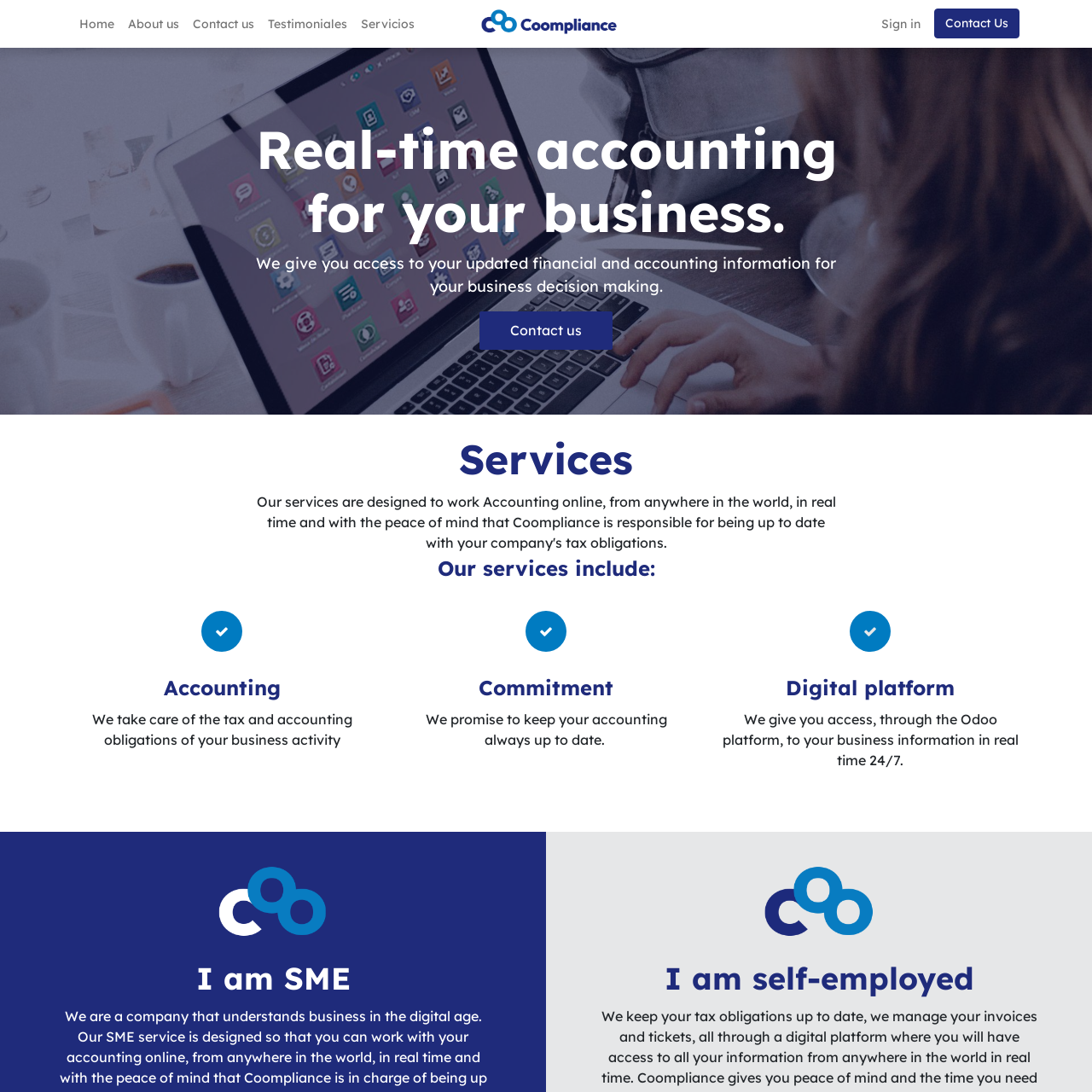Pinpoint the bounding box coordinates of the clickable element to carry out the following instruction: "Learn more about accounting services."

[0.066, 0.609, 0.34, 0.643]